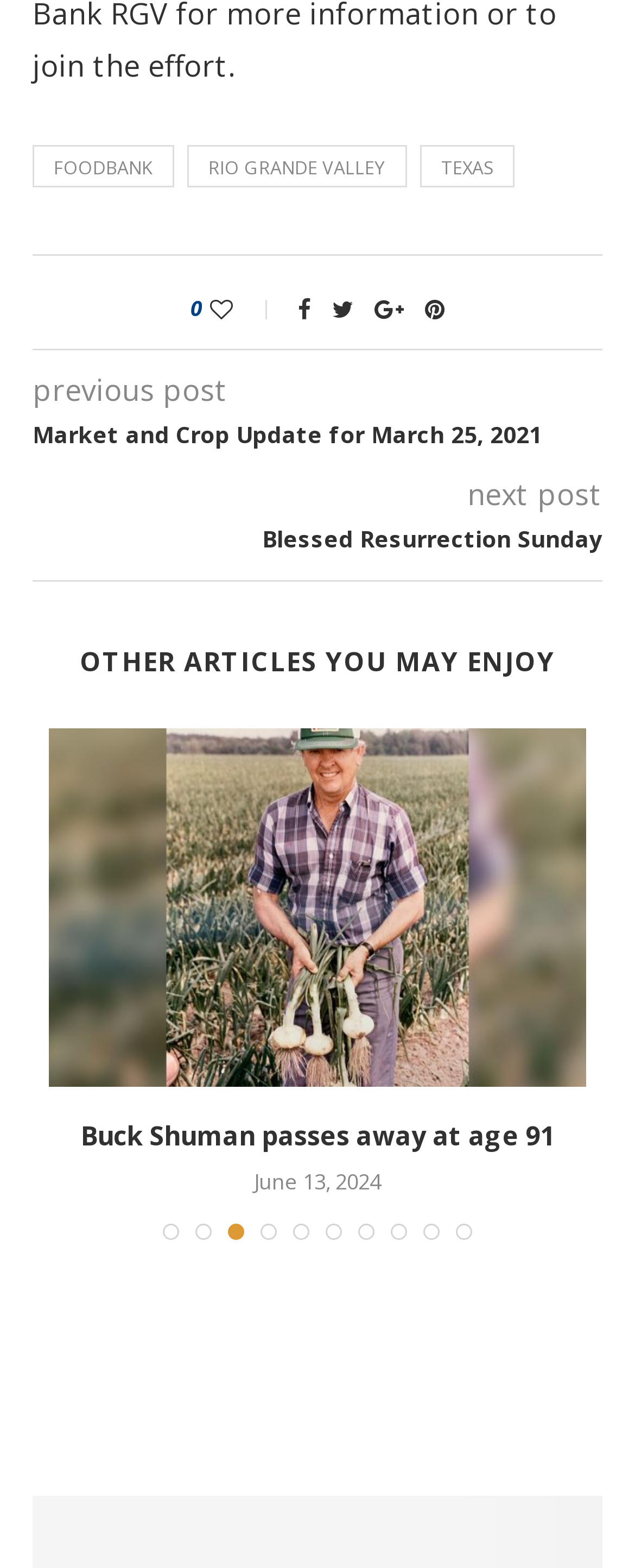What is the date mentioned in the webpage?
Based on the visual content, answer with a single word or a brief phrase.

June 13, 2024